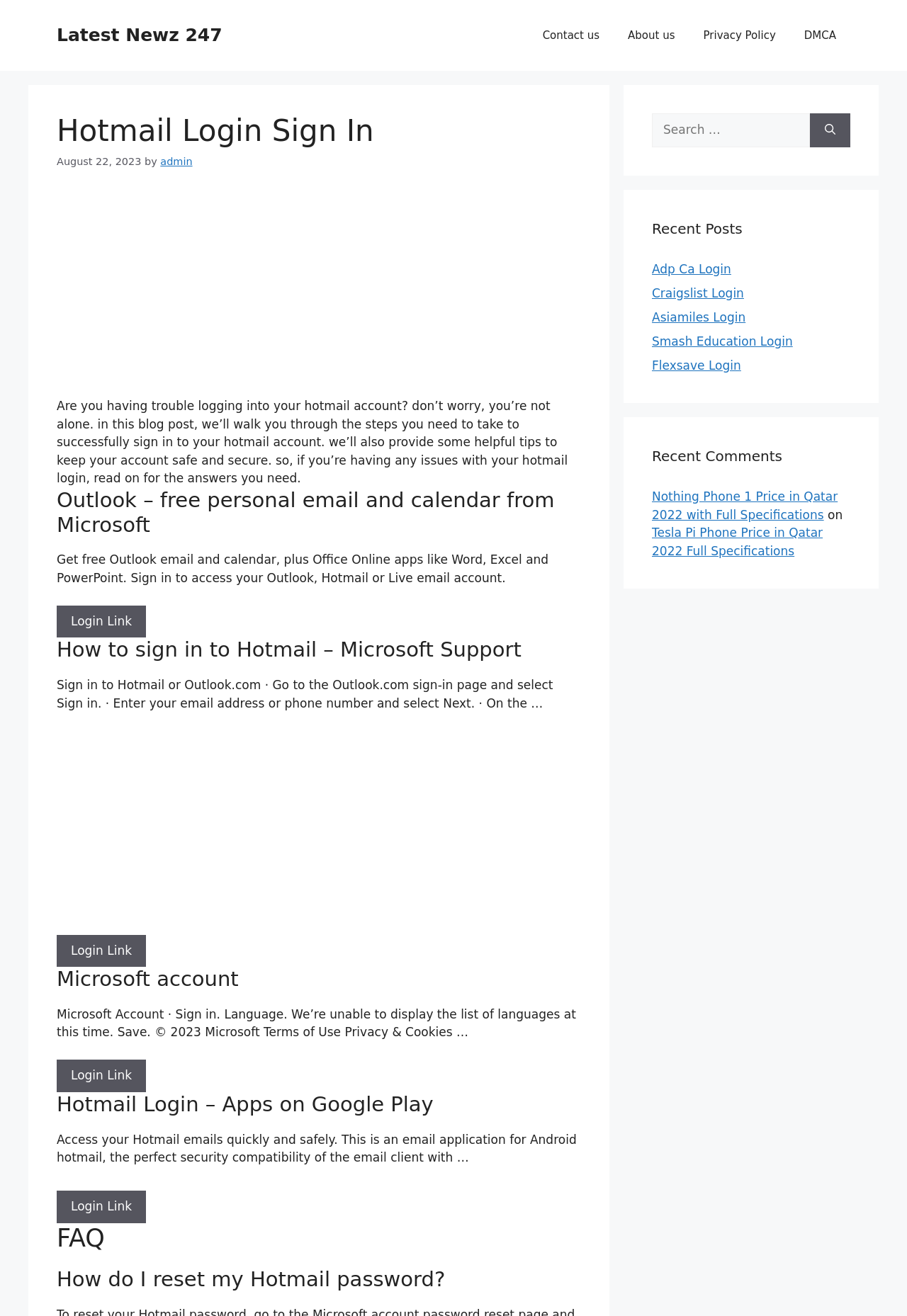Determine the bounding box coordinates of the section to be clicked to follow the instruction: "Read the article about Outlook". The coordinates should be given as four float numbers between 0 and 1, formatted as [left, top, right, bottom].

[0.062, 0.371, 0.641, 0.408]